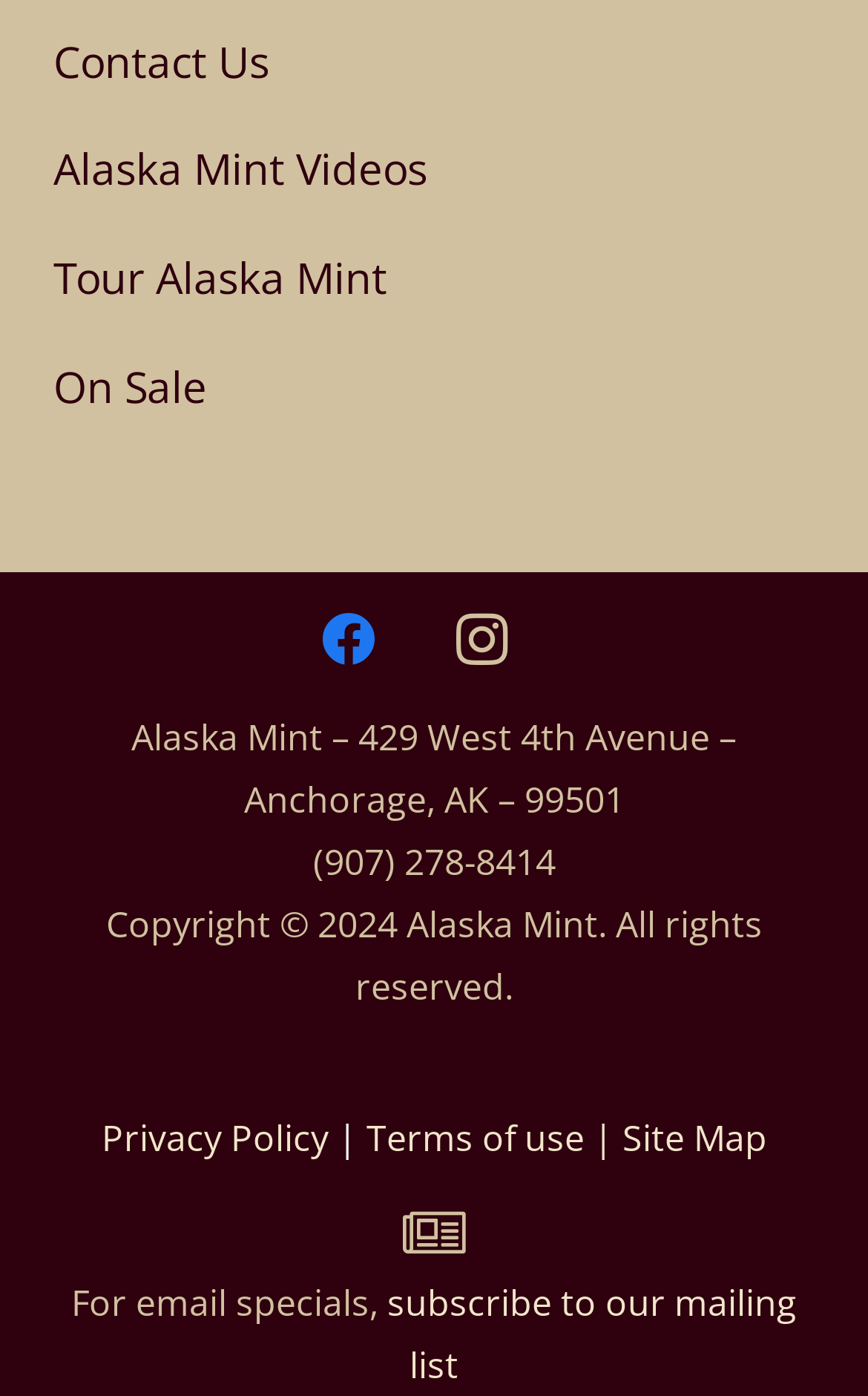What is the address of Alaska Mint?
Provide a short answer using one word or a brief phrase based on the image.

429 West 4th Avenue, Anchorage, AK – 99501